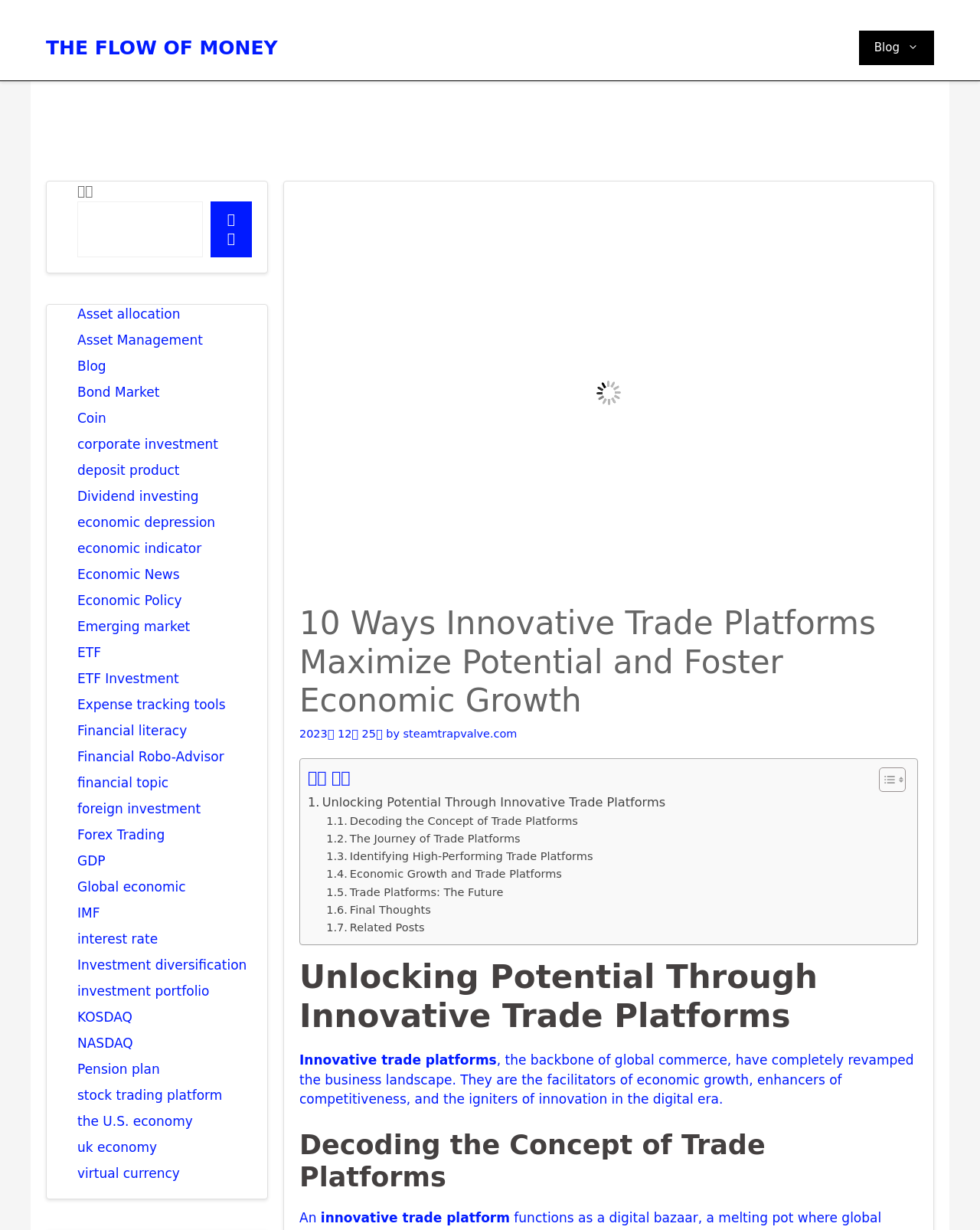How many complementary sections are there? From the image, respond with a single word or brief phrase.

2